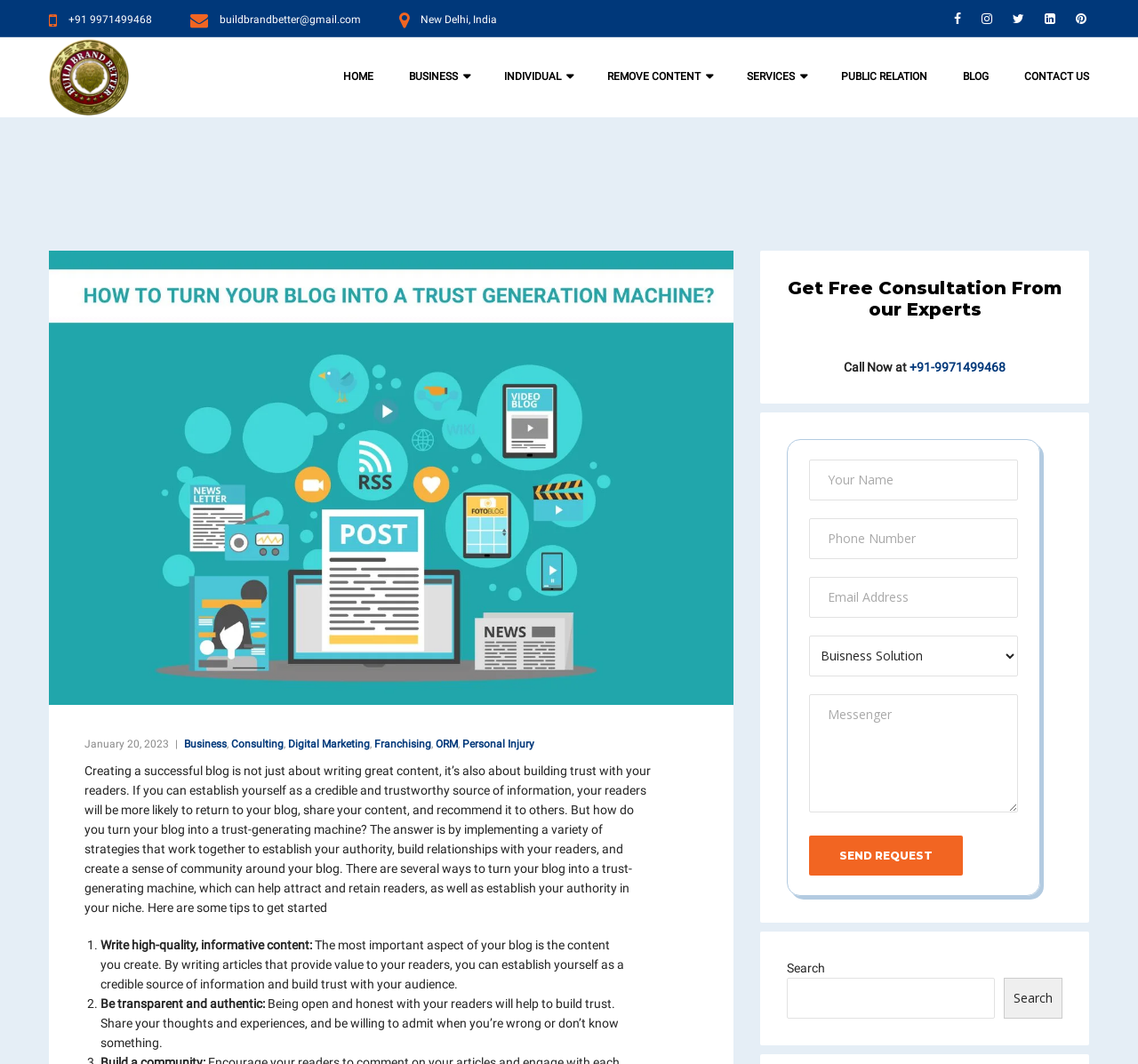Please identify the bounding box coordinates of the element's region that I should click in order to complete the following instruction: "Click on the 'Send Request' button". The bounding box coordinates consist of four float numbers between 0 and 1, i.e., [left, top, right, bottom].

[0.711, 0.785, 0.846, 0.823]